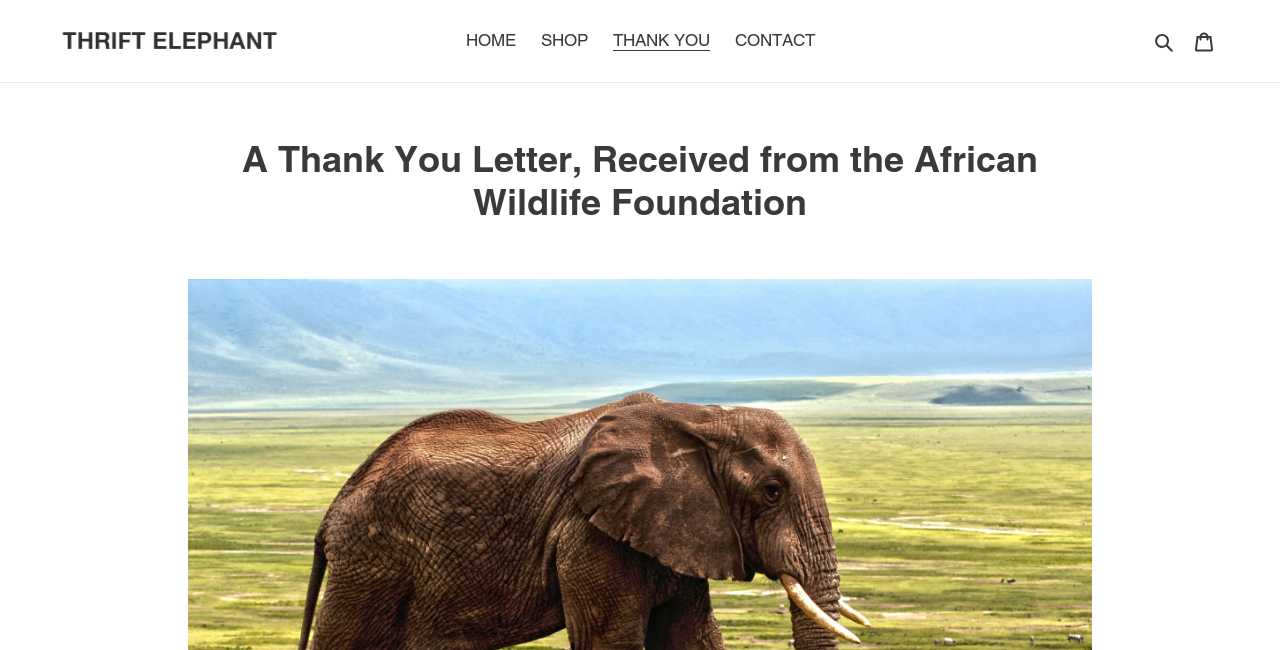Based on the element description: "(currency converter)", identify the UI element and provide its bounding box coordinates. Use four float numbers between 0 and 1, [left, top, right, bottom].

None